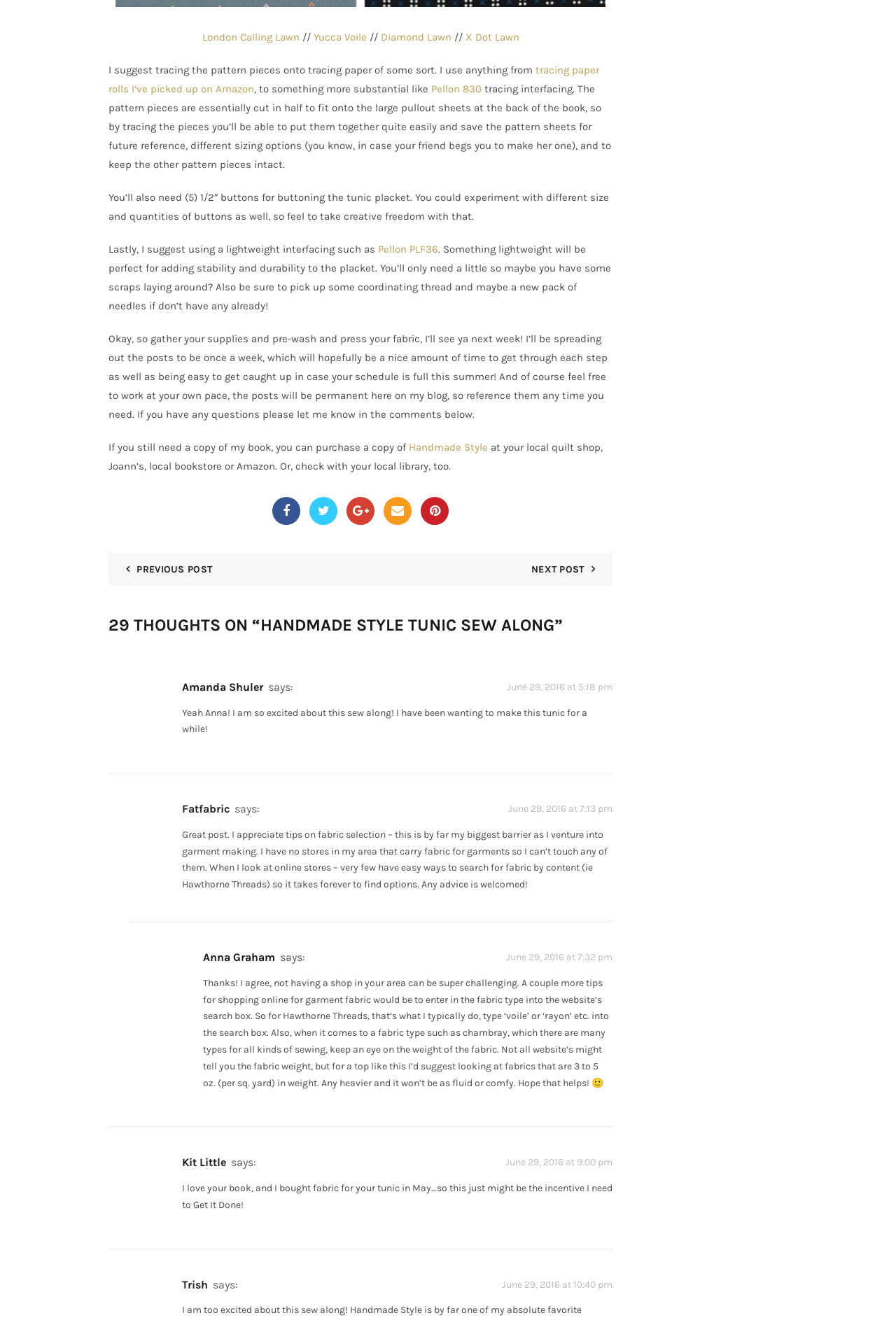Select the bounding box coordinates of the element I need to click to carry out the following instruction: "View the 'Handmade Style' book".

[0.456, 0.334, 0.545, 0.343]